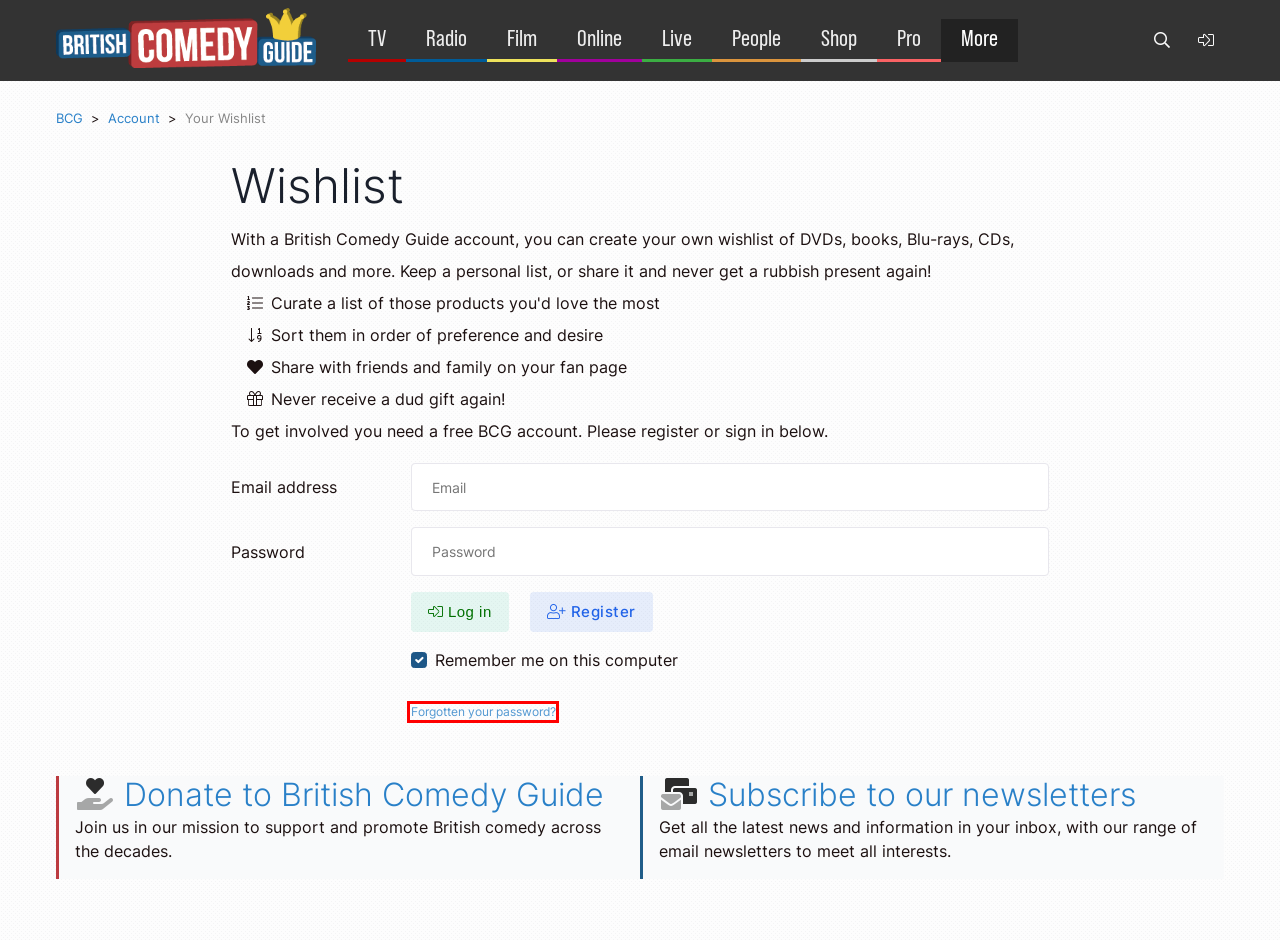You have been given a screenshot of a webpage with a red bounding box around a UI element. Select the most appropriate webpage description for the new webpage that appears after clicking the element within the red bounding box. The choices are:
A. British Comedy Shop - British Comedy Guide
B. Live Comedy - British Comedy Guide
C. Newsletters - British Comedy Guide
D. Television - British Comedy Guide
E. Donate and support British comedy - Sitcom Mission
F. Overview - British Comedy Guide
G. BCG Pro
H. Reset password - British Comedy Guide

H